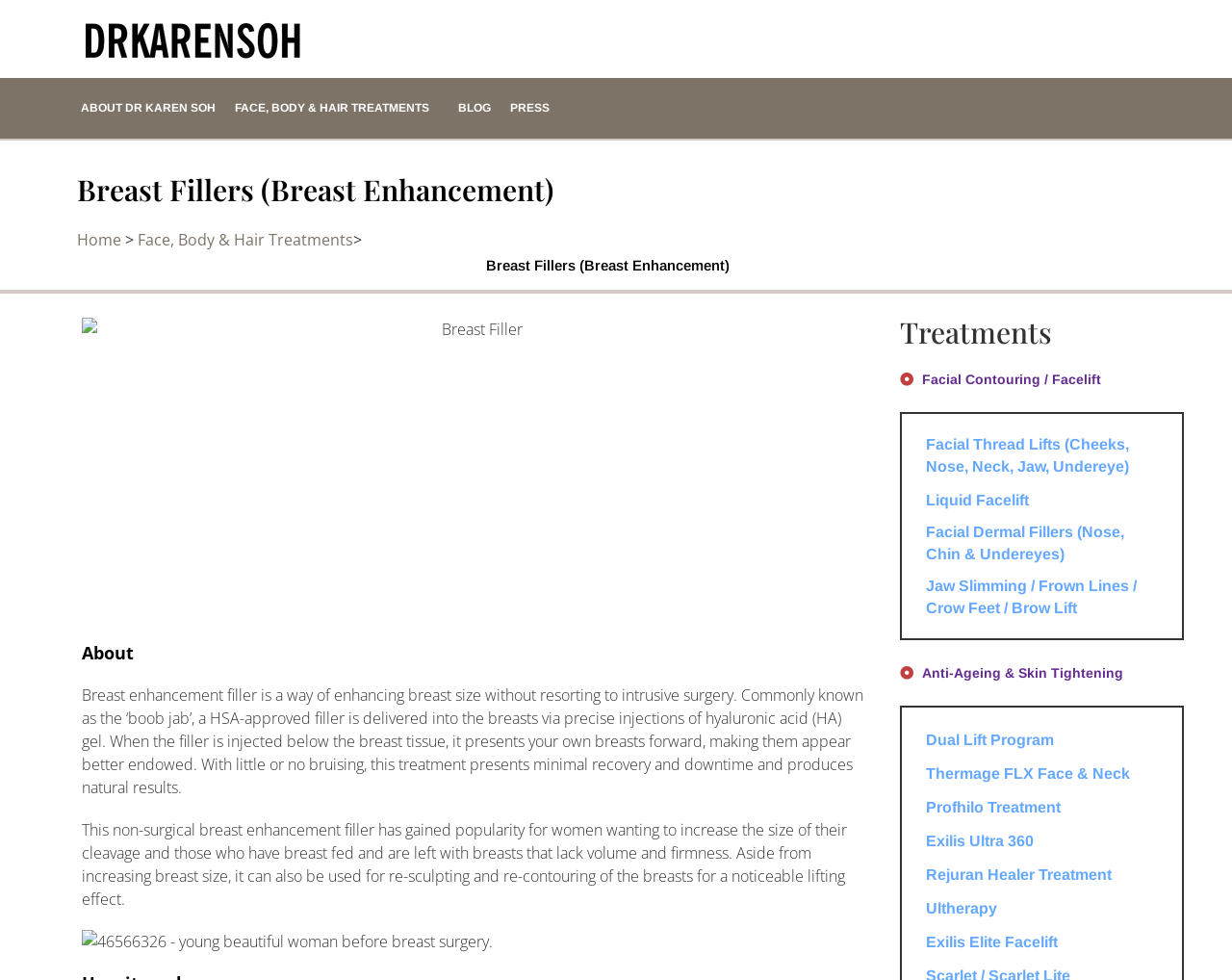Locate the bounding box coordinates of the clickable element to fulfill the following instruction: "Click the 'Get Price' button". Provide the coordinates as four float numbers between 0 and 1 in the format [left, top, right, bottom].

None